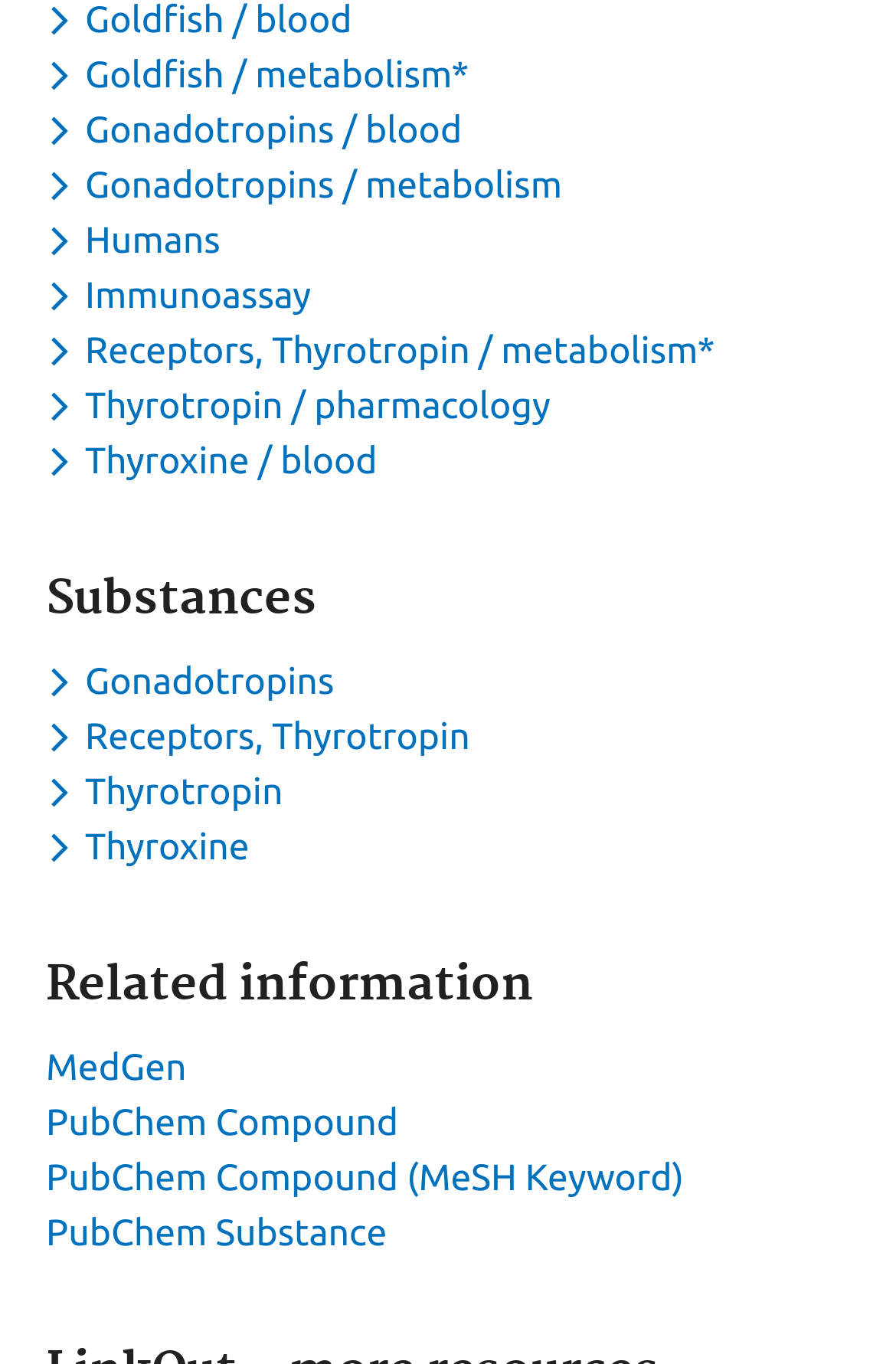Determine the coordinates of the bounding box that should be clicked to complete the instruction: "View related information about MedGen". The coordinates should be represented by four float numbers between 0 and 1: [left, top, right, bottom].

[0.051, 0.767, 0.208, 0.798]